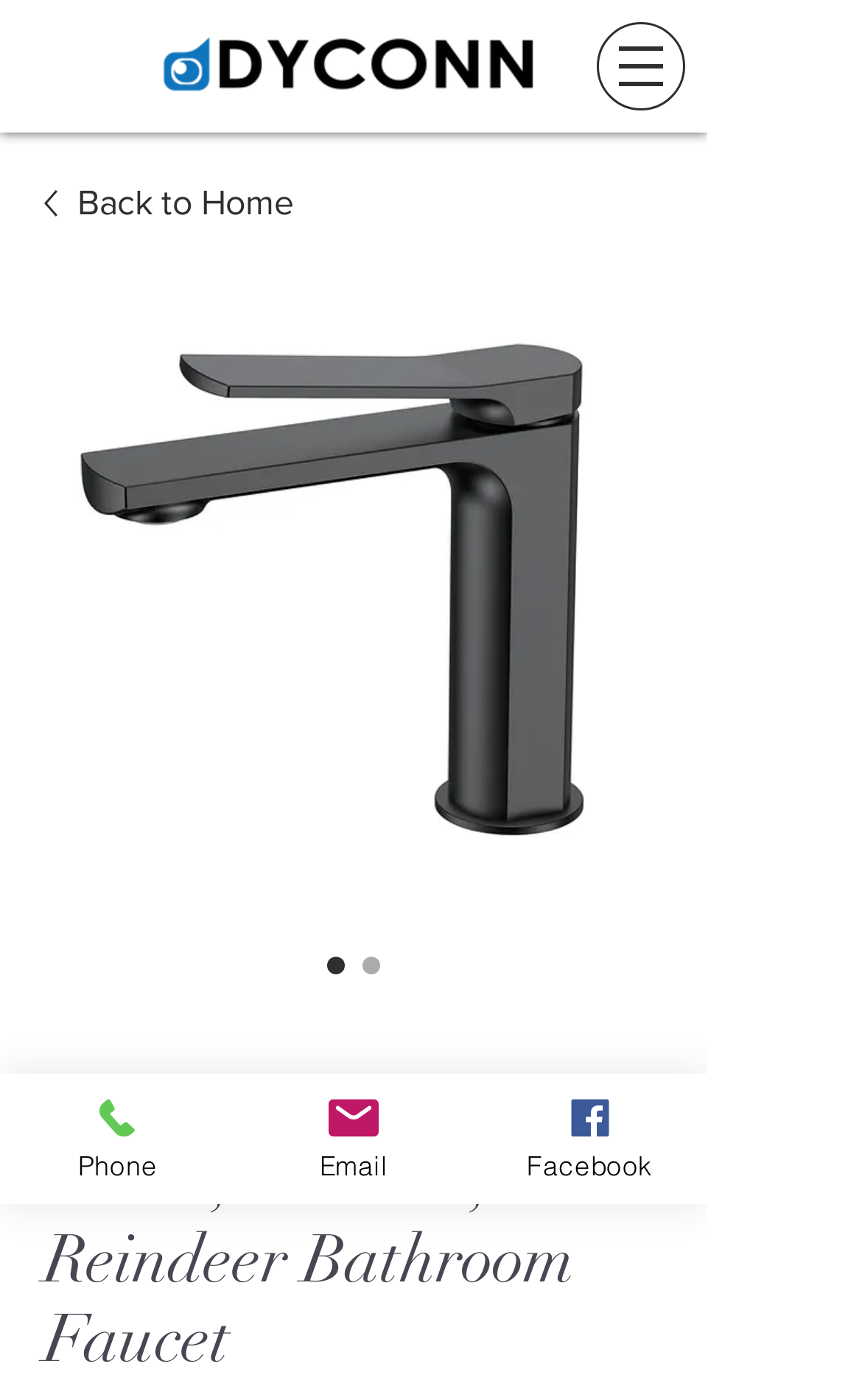How many social media links are there? Observe the screenshot and provide a one-word or short phrase answer.

1